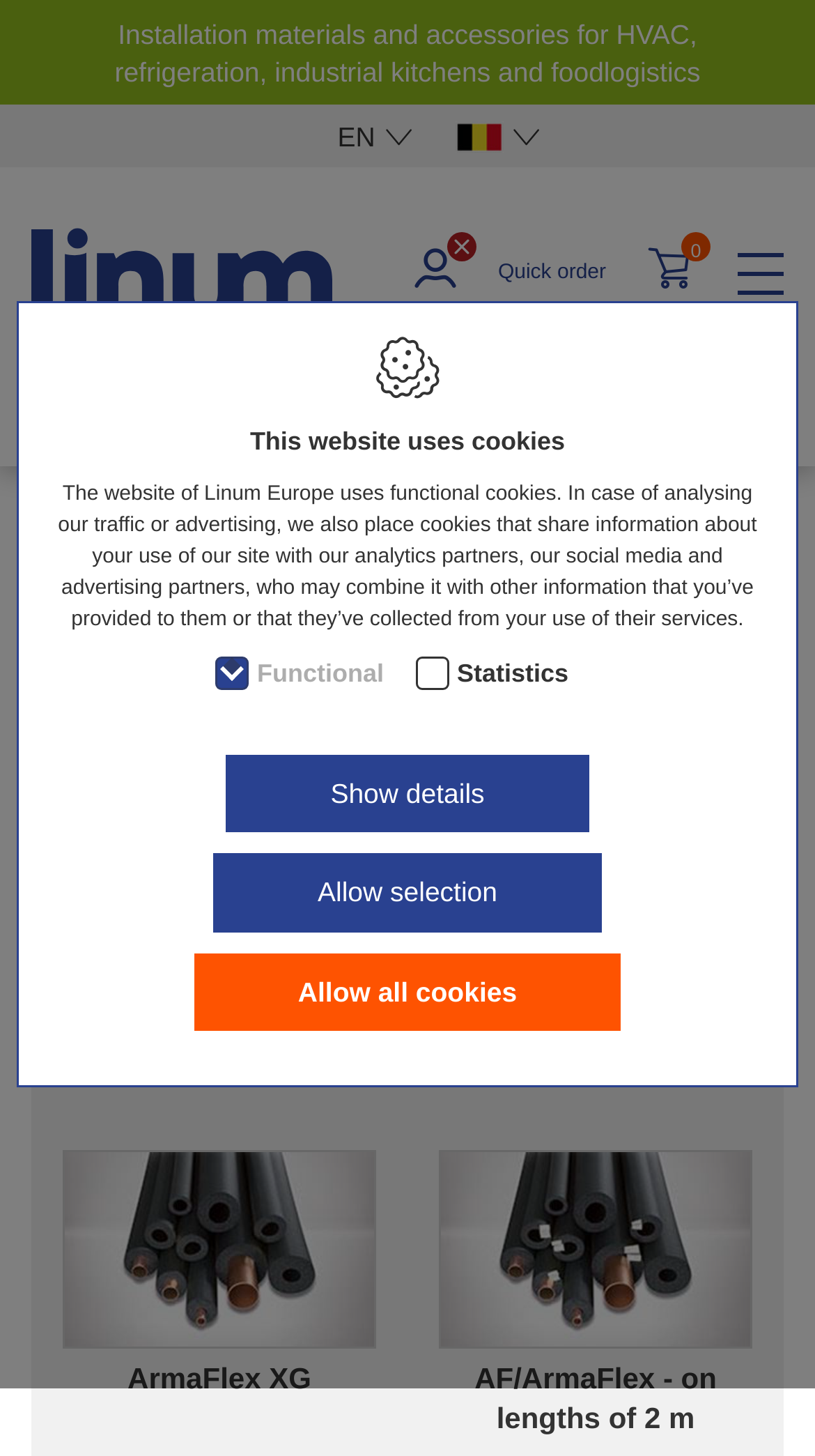Identify the bounding box coordinates of the clickable region required to complete the instruction: "Login to partner account". The coordinates should be given as four float numbers within the range of 0 and 1, i.e., [left, top, right, bottom].

[0.106, 0.409, 0.86, 0.458]